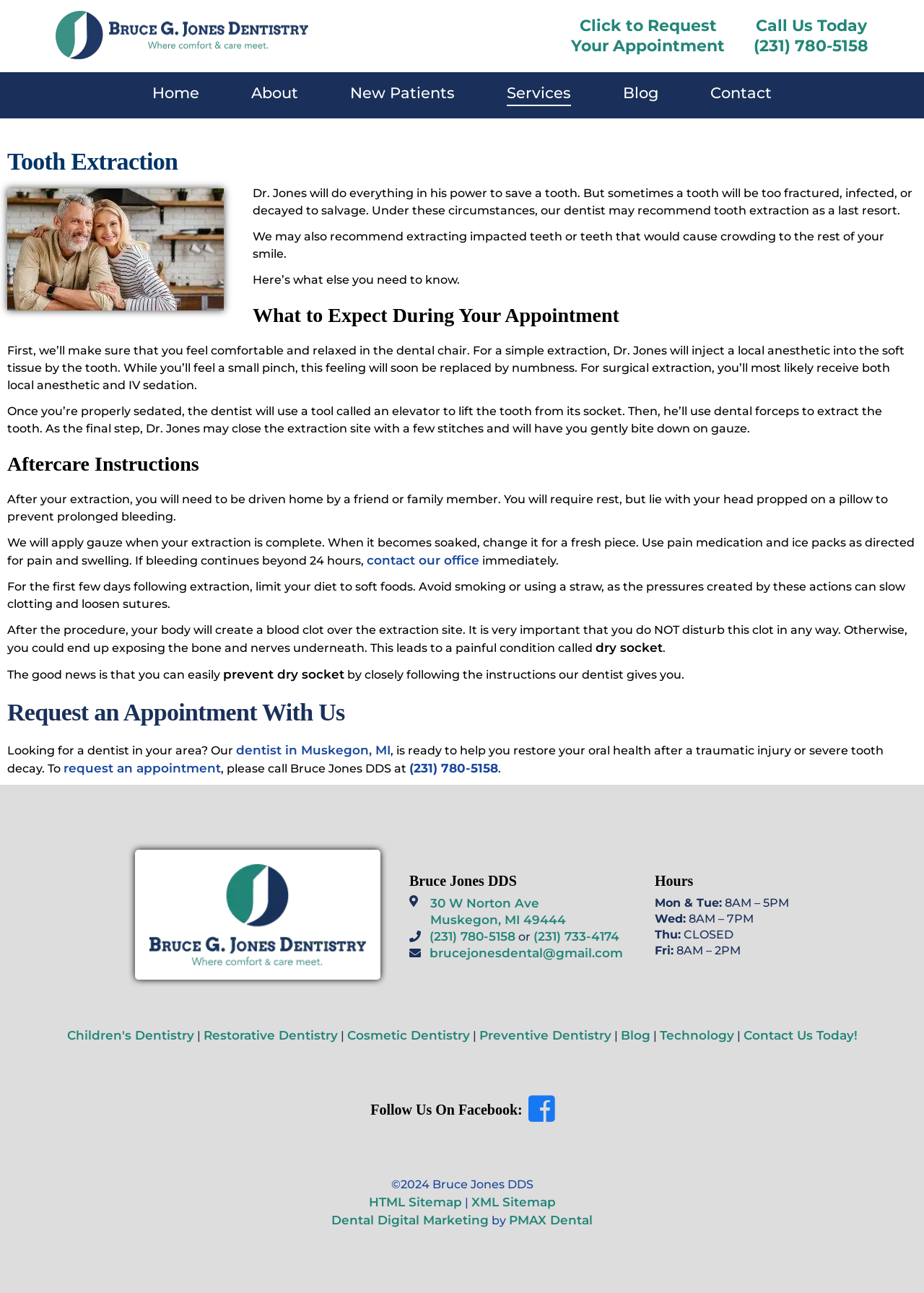Determine the bounding box coordinates for the area you should click to complete the following instruction: "Visit the dentist's homepage".

[0.138, 0.072, 0.242, 0.089]